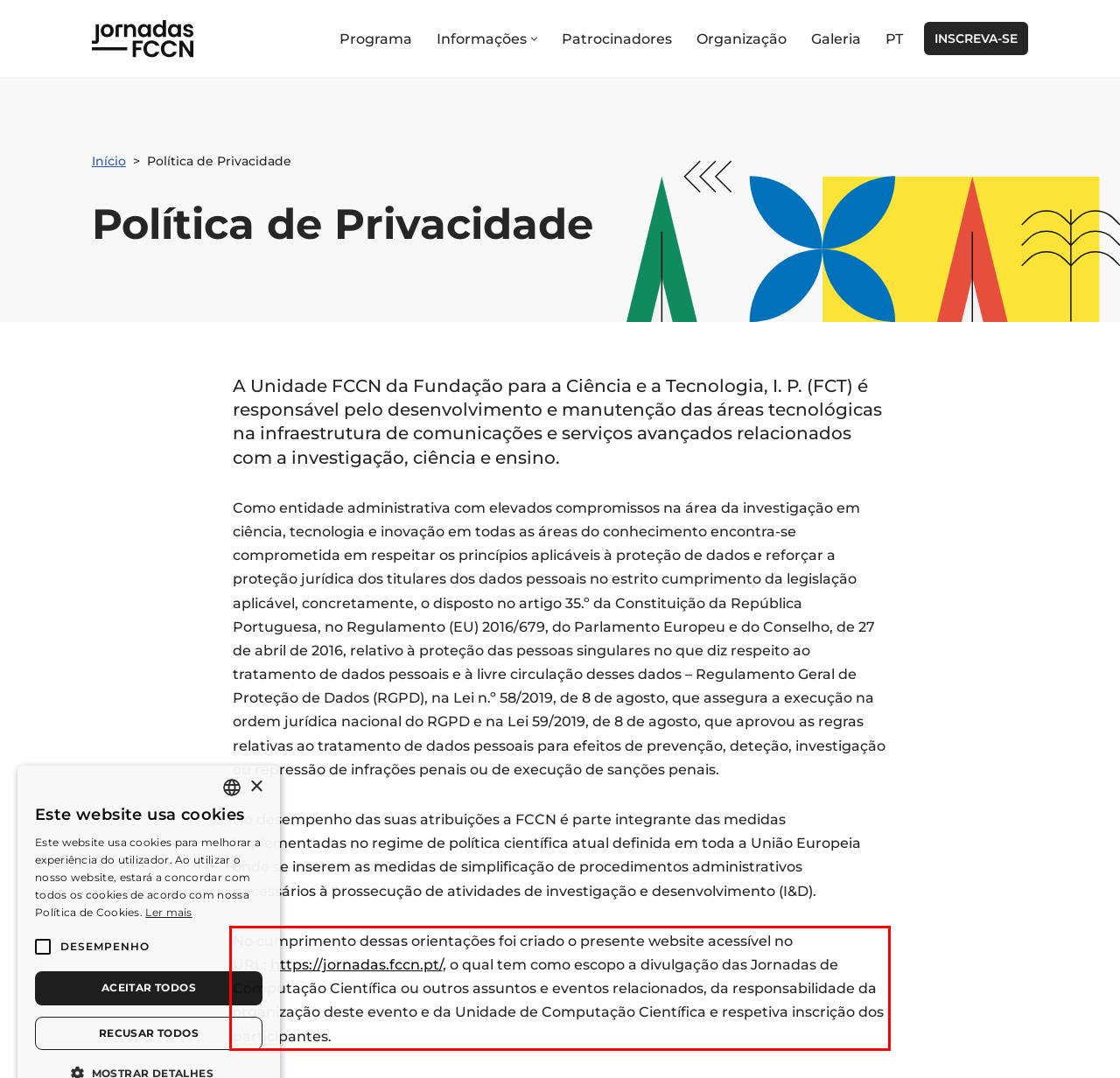You have a screenshot with a red rectangle around a UI element. Recognize and extract the text within this red bounding box using OCR.

No cumprimento dessas orientações foi criado o presente website acessível no URL: https://jornadas.fccn.pt/, o qual tem como escopo a divulgação das Jornadas de Computação Científica ou outros assuntos e eventos relacionados, da responsabilidade da organização deste evento e da Unidade de Computação Científica e respetiva inscrição dos participantes.